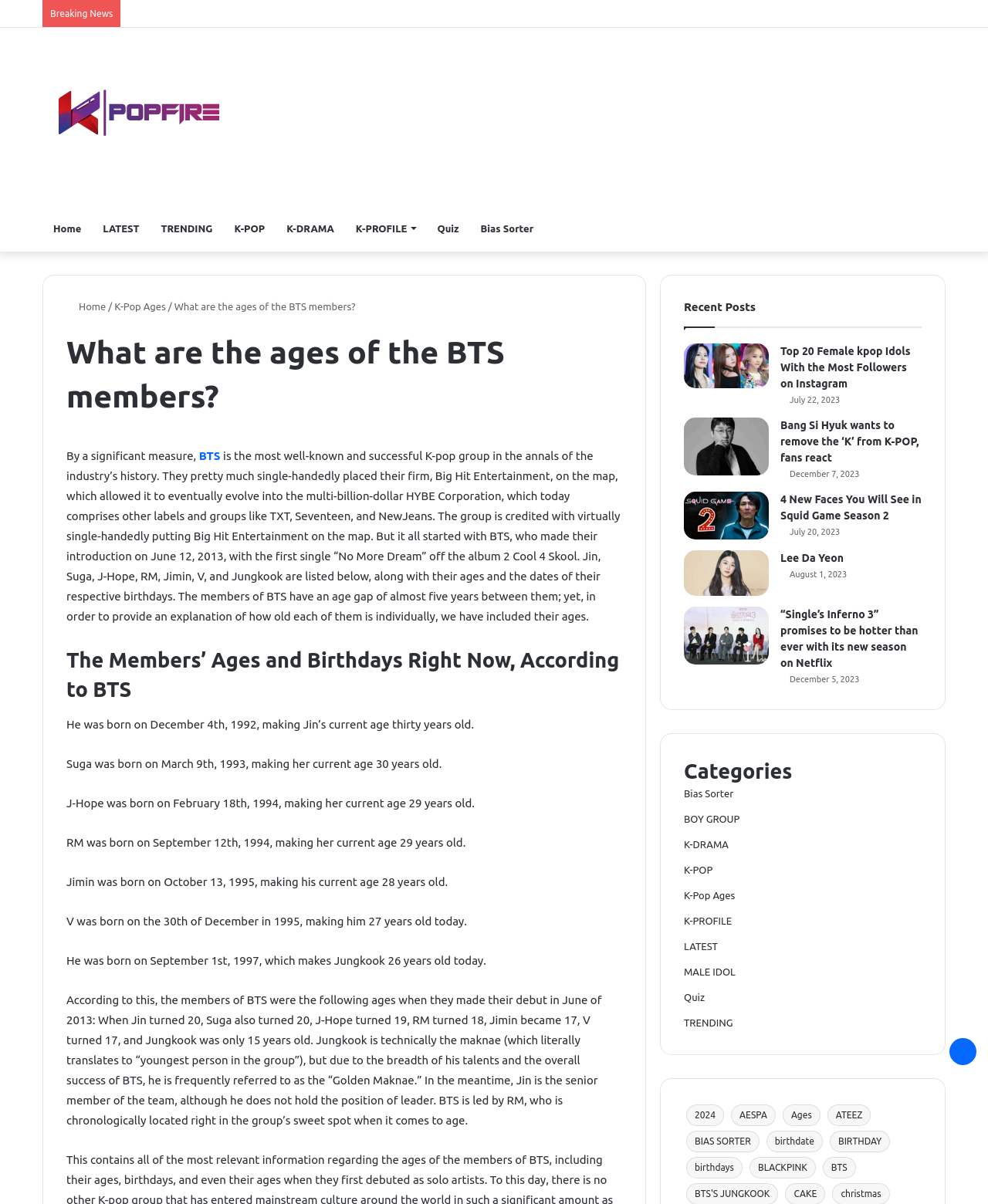What is the name of the entertainment company associated with BTS?
Answer the question with as much detail as possible.

The webpage mentions 'They pretty much single-handedly placed their firm, Big Hit Entertainment, on the map, which allowed it to eventually evolve into the multi-billion-dollar HYBE Corporation, which today comprises other labels and groups like TXT, Seventeen, and NewJeans.'